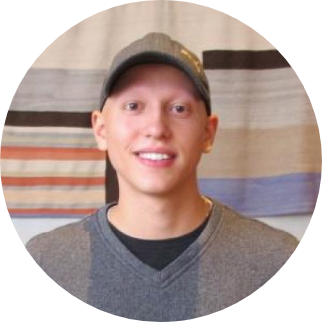Compose a detailed narrative for the image.

The image features Christian Brown, a dedicated undergraduate student from Drexel University, studying Environmental Science. He is depicted with a warm smile in a round frame, dressed in a casual gray sweater and a gray cap. Behind him is a softly colored background, suggesting a blend of light fabrics that adds a serene touch to the portrait. 

Christian is passionate about nature and community engagement, having earned the rank of Eagle Scout at 17. He actively leads initiatives like Drexel Urban Growers, focusing on urban agriculture and sustainable practices. His interests include exploration in space, rock climbing, and innovative food production methods, particularly aquaponics. This photograph captures his approachable personality and commitment to environmental sustainability and community service.